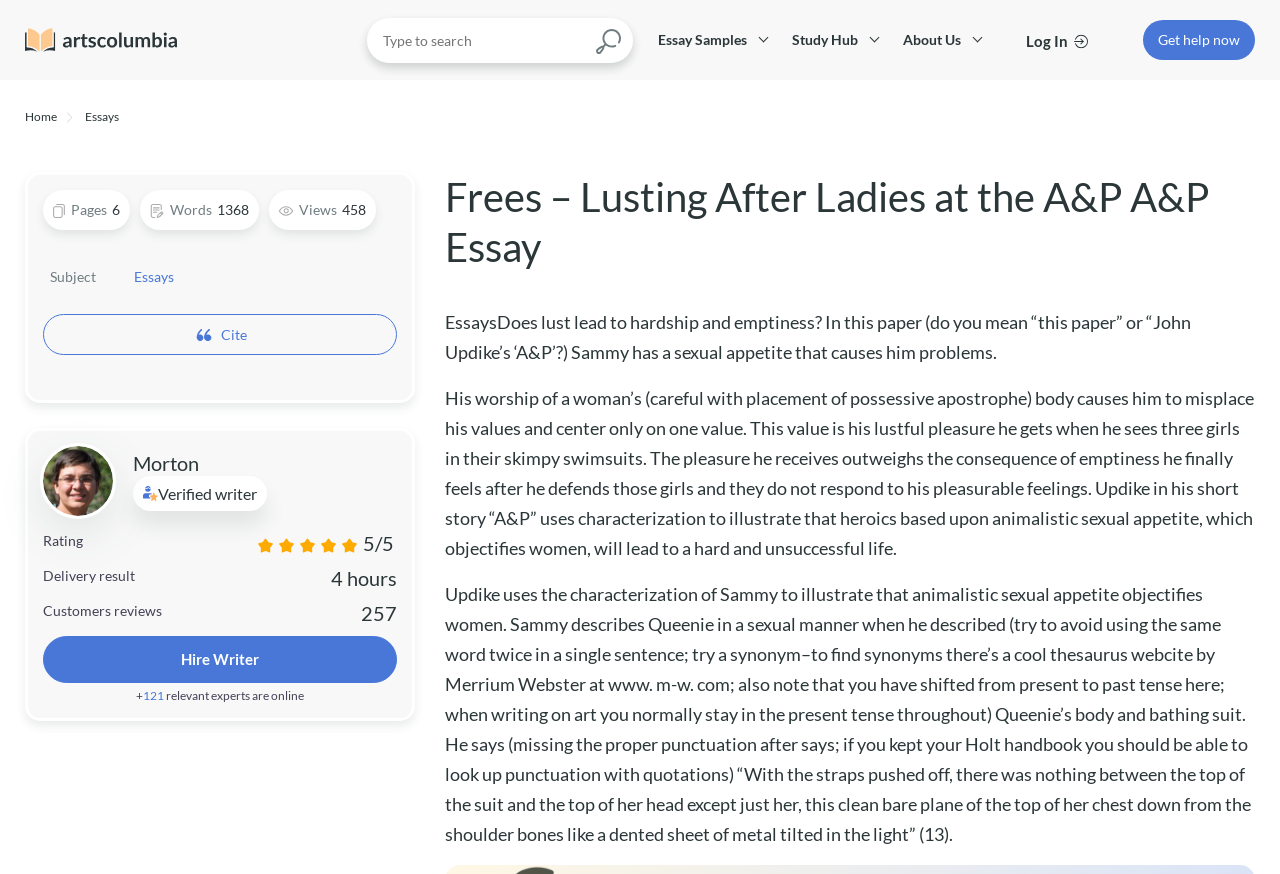Give a one-word or one-phrase response to the question: 
What is the subject of the essay?

Lusting After Ladies at the A&P